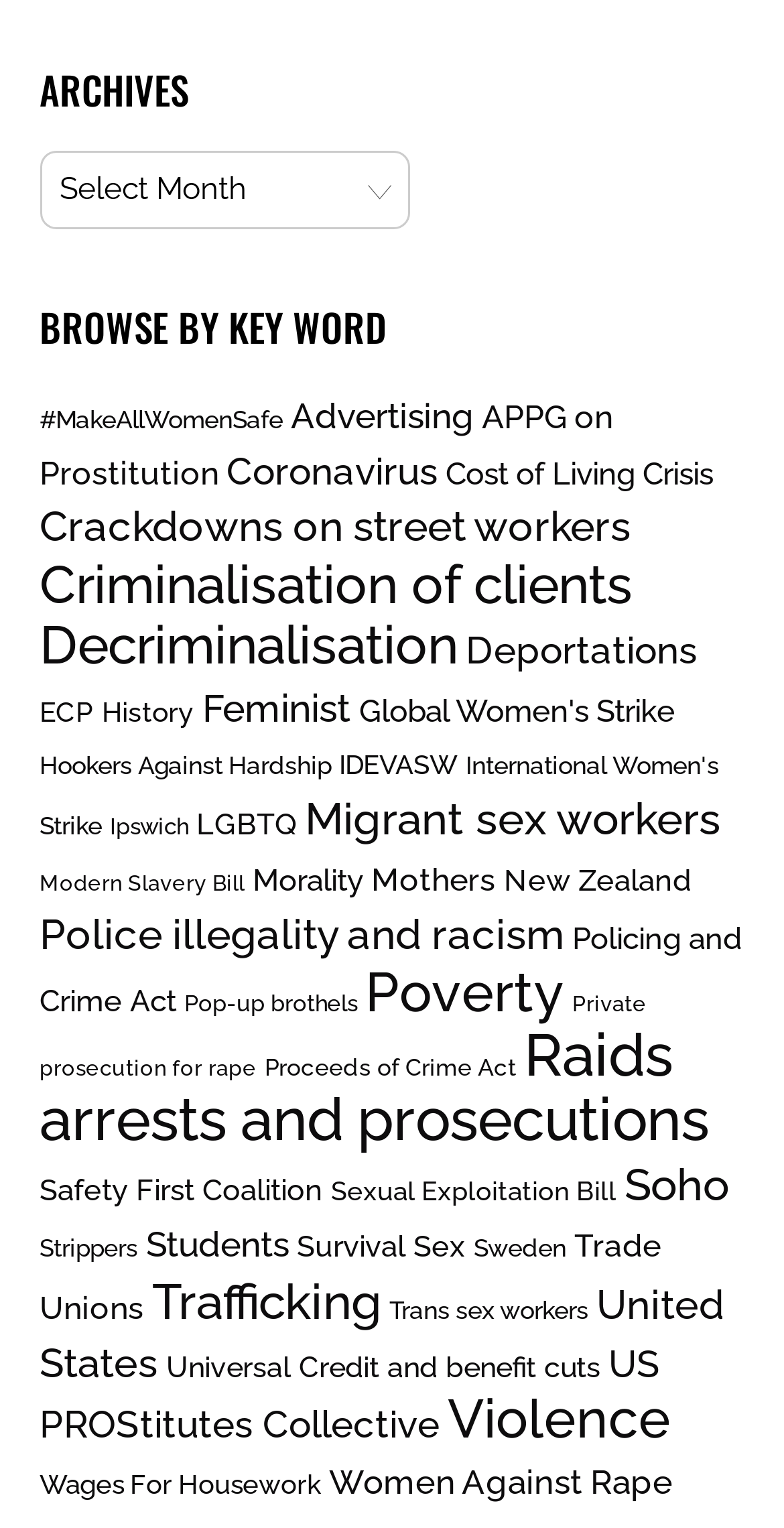Could you provide the bounding box coordinates for the portion of the screen to click to complete this instruction: "Browse archives"?

[0.05, 0.042, 0.95, 0.074]